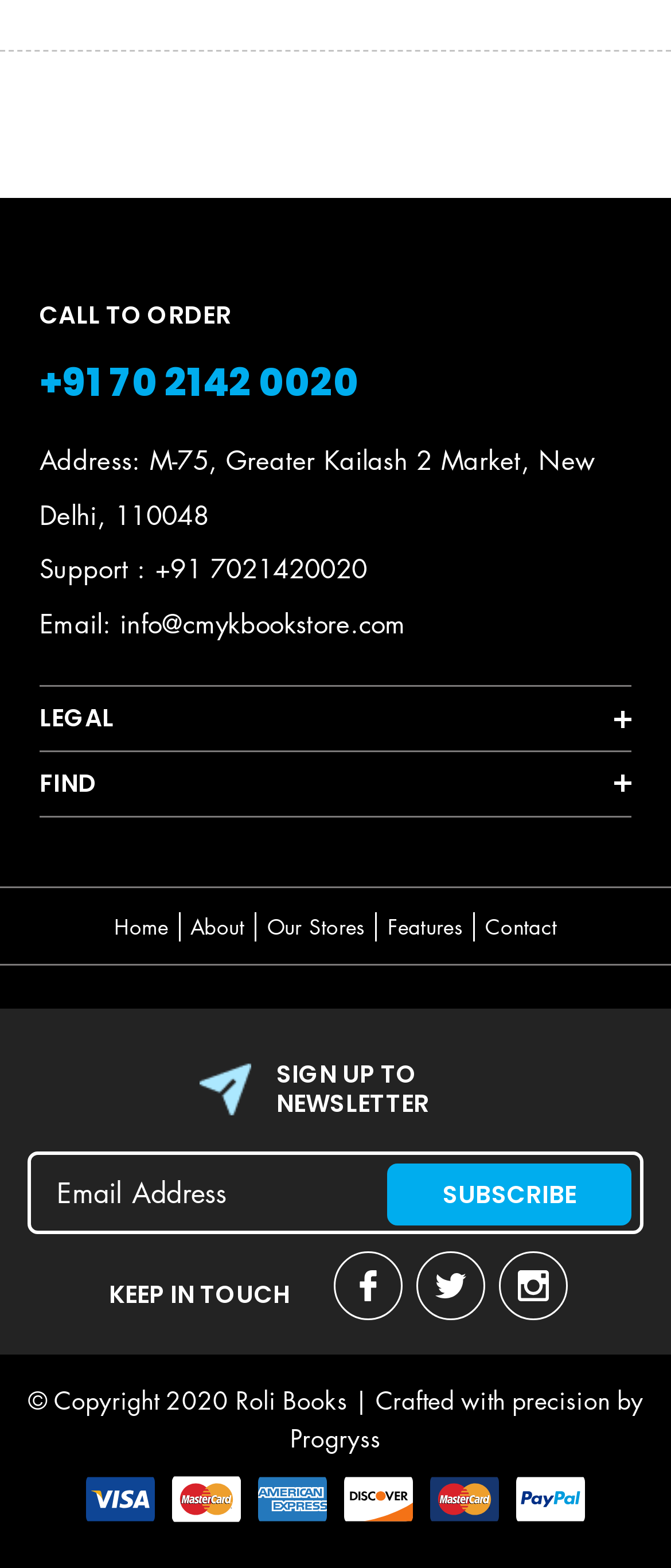Predict the bounding box coordinates for the UI element described as: "Our Stores". The coordinates should be four float numbers between 0 and 1, presented as [left, top, right, bottom].

[0.383, 0.582, 0.562, 0.6]